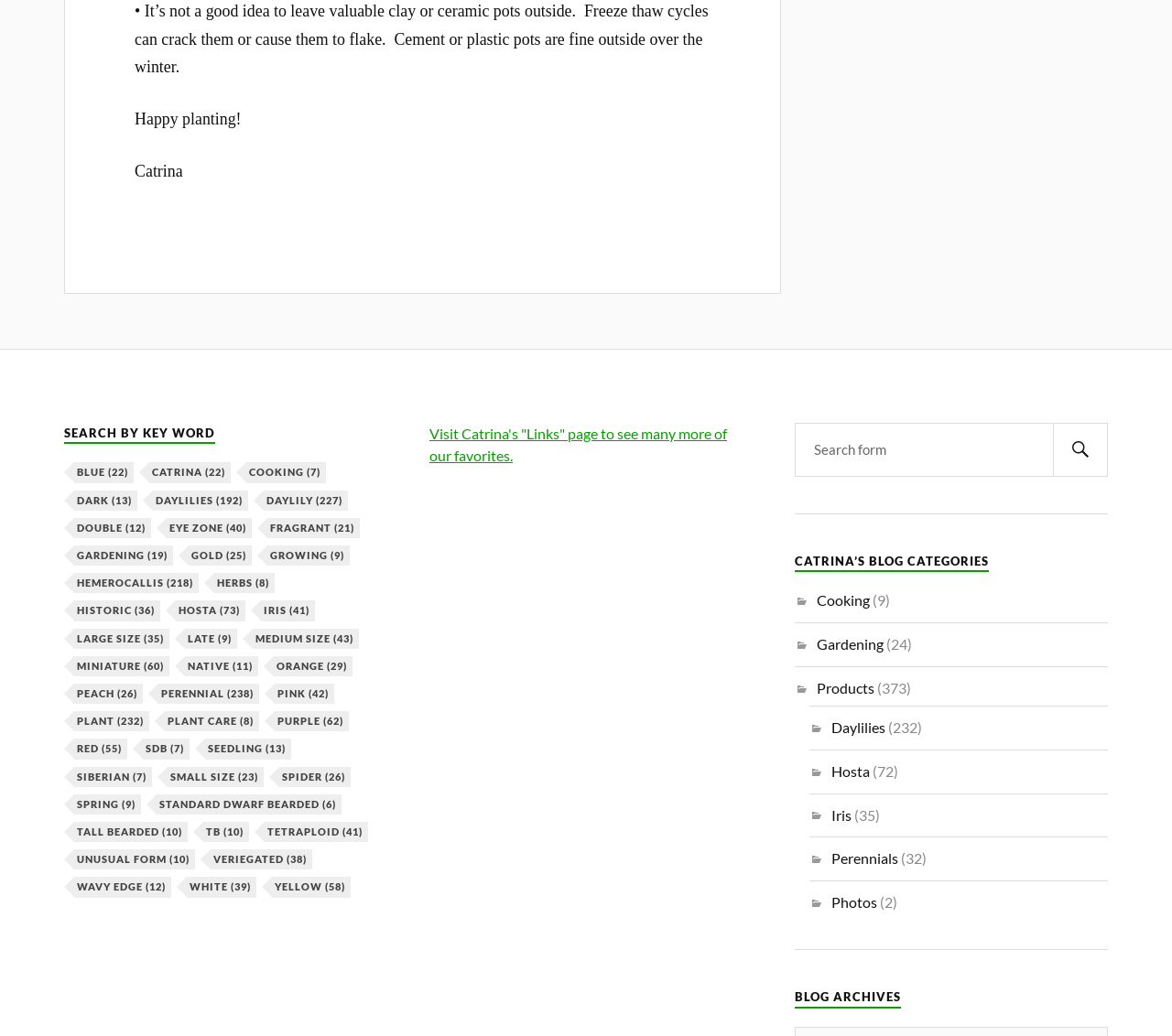Identify the bounding box coordinates necessary to click and complete the given instruction: "View Perennial items".

[0.135, 0.66, 0.221, 0.68]